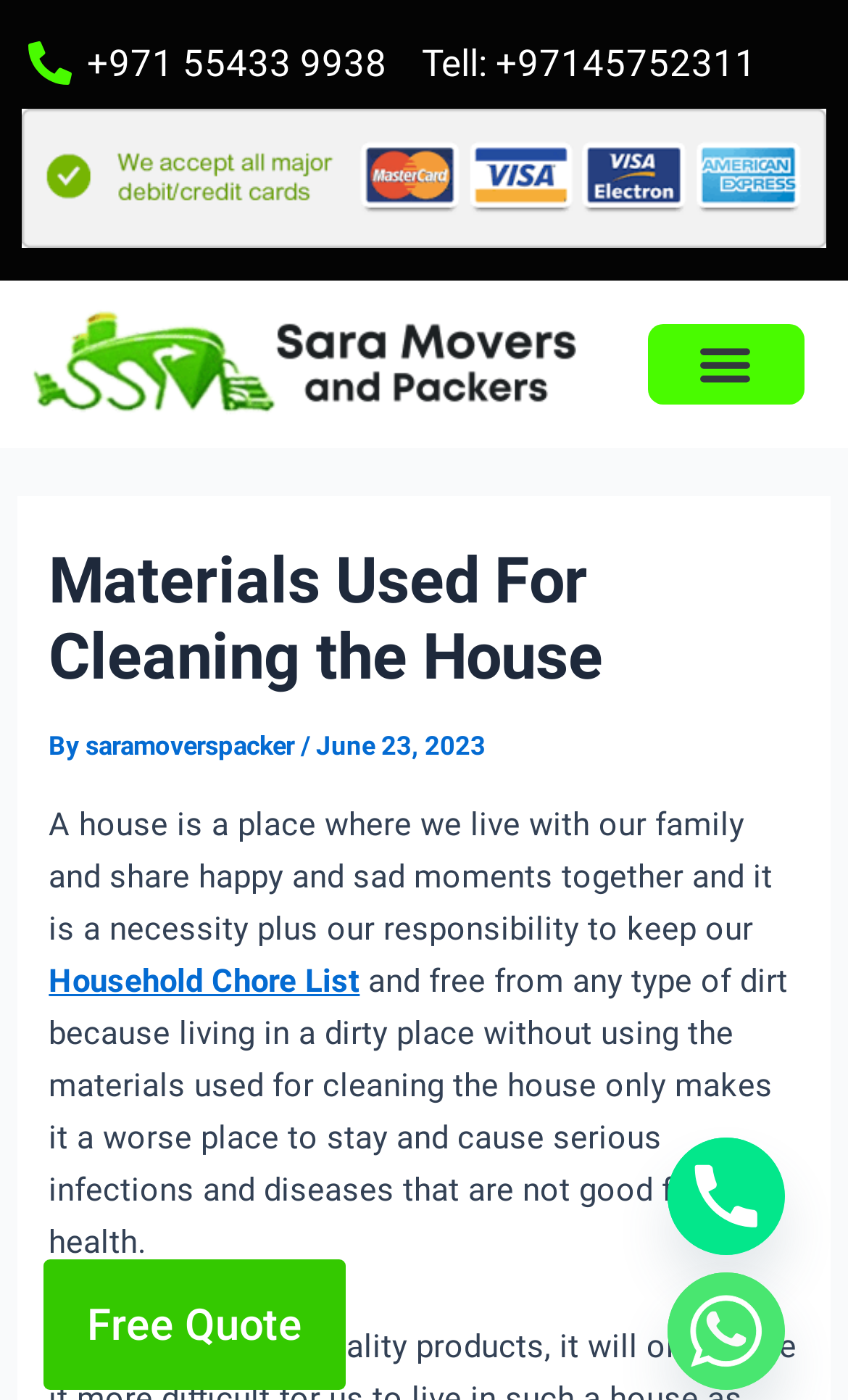From the given element description: "2strokebuzz Privacy Policy", find the bounding box for the UI element. Provide the coordinates as four float numbers between 0 and 1, in the order [left, top, right, bottom].

None